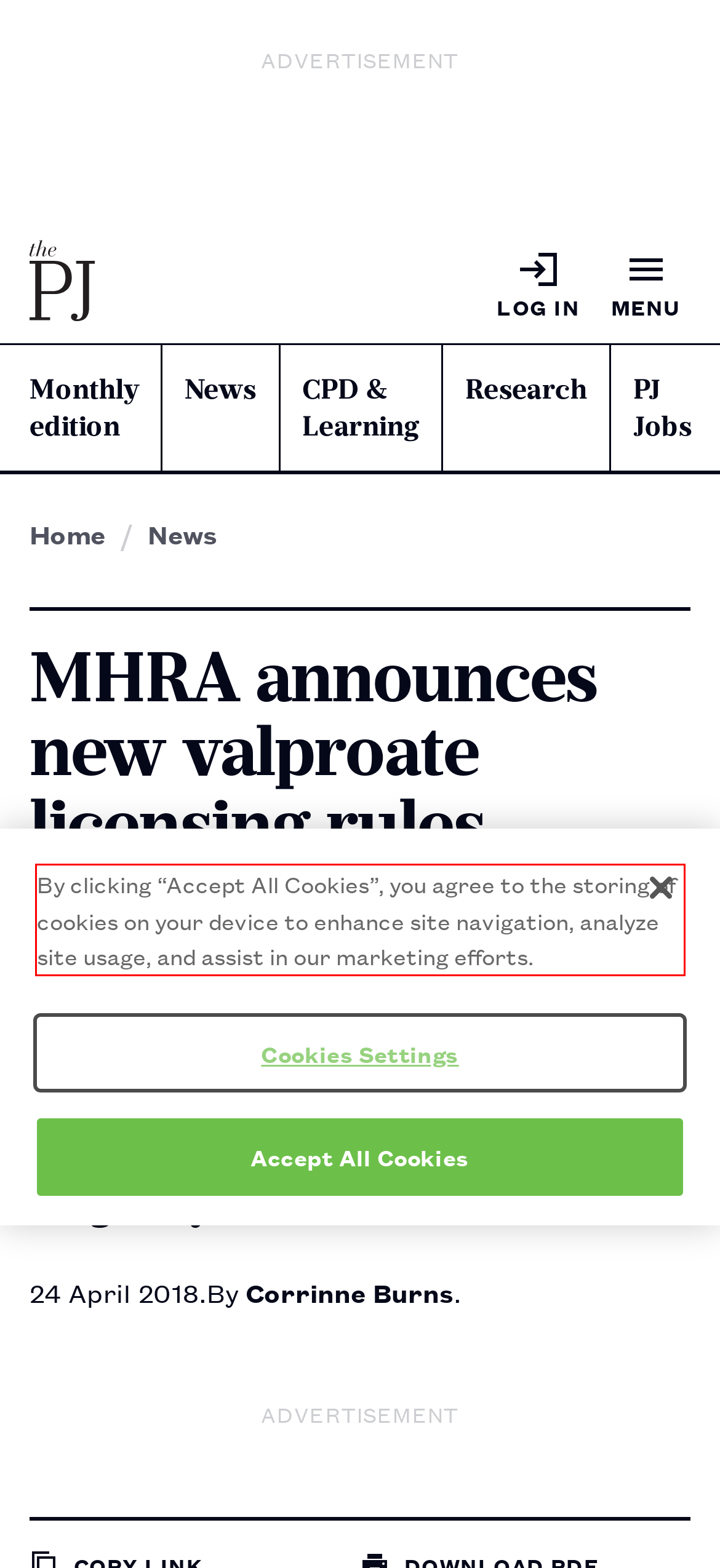The screenshot provided shows a webpage with a red bounding box. Apply OCR to the text within this red bounding box and provide the extracted content.

By clicking “Accept All Cookies”, you agree to the storing of cookies on your device to enhance site navigation, analyze site usage, and assist in our marketing efforts.